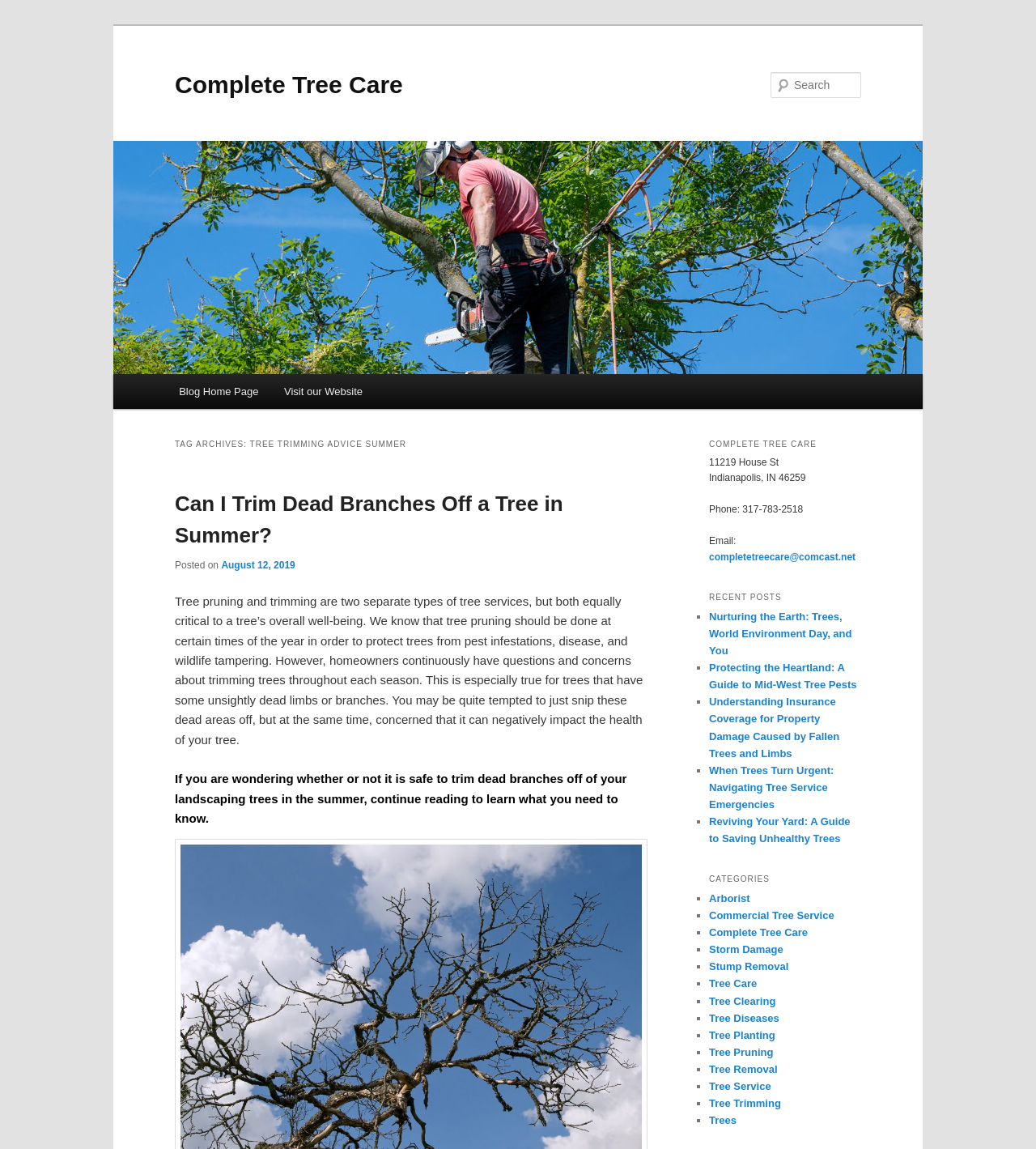What type of services does the company offer?
Answer the question with a single word or phrase by looking at the picture.

Tree care services